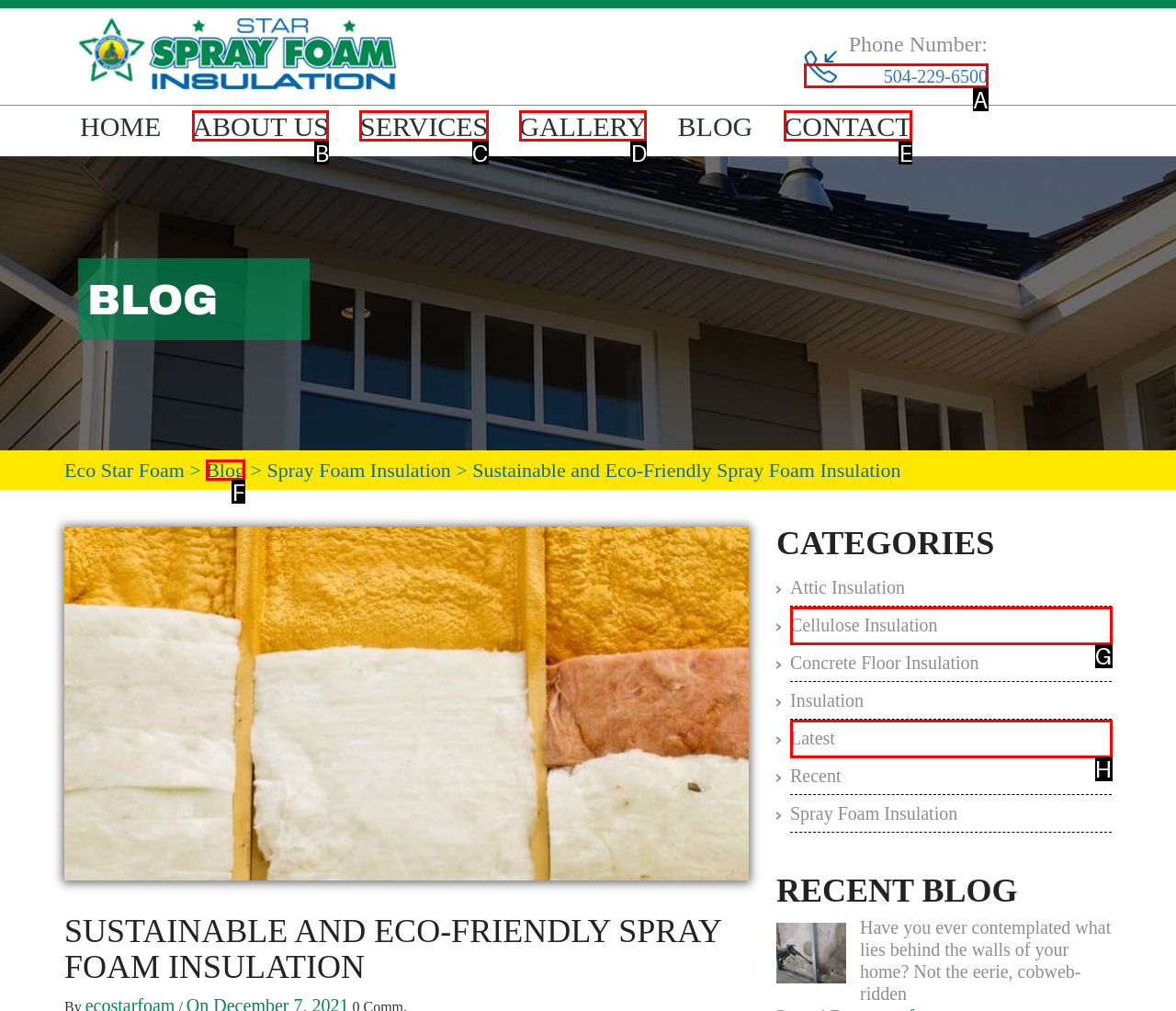Determine the correct UI element to click for this instruction: Call the phone number. Respond with the letter of the chosen element.

A